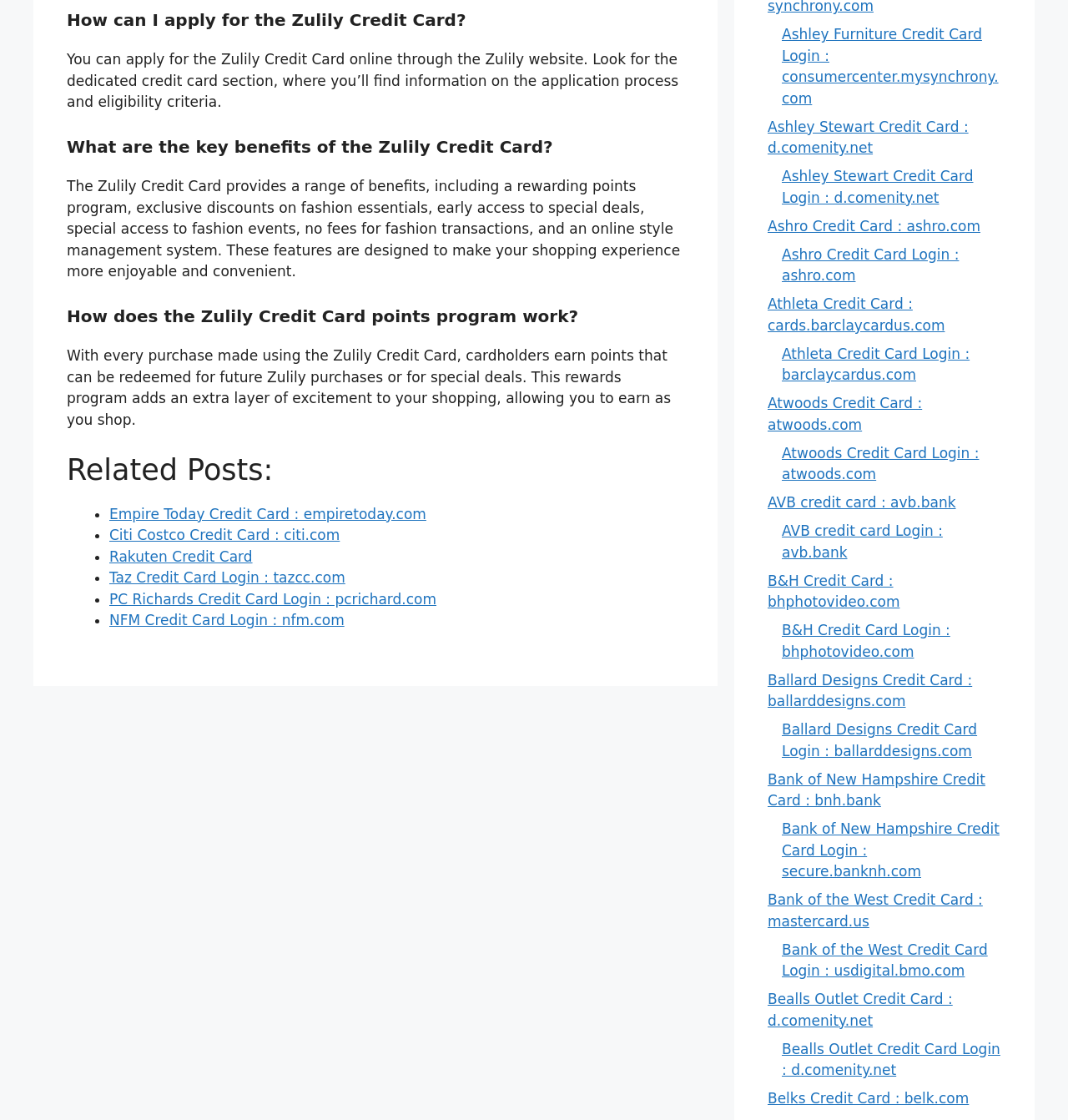Determine the bounding box coordinates of the clickable element necessary to fulfill the instruction: "Apply for the Zulily Credit Card". Provide the coordinates as four float numbers within the 0 to 1 range, i.e., [left, top, right, bottom].

[0.062, 0.007, 0.641, 0.029]